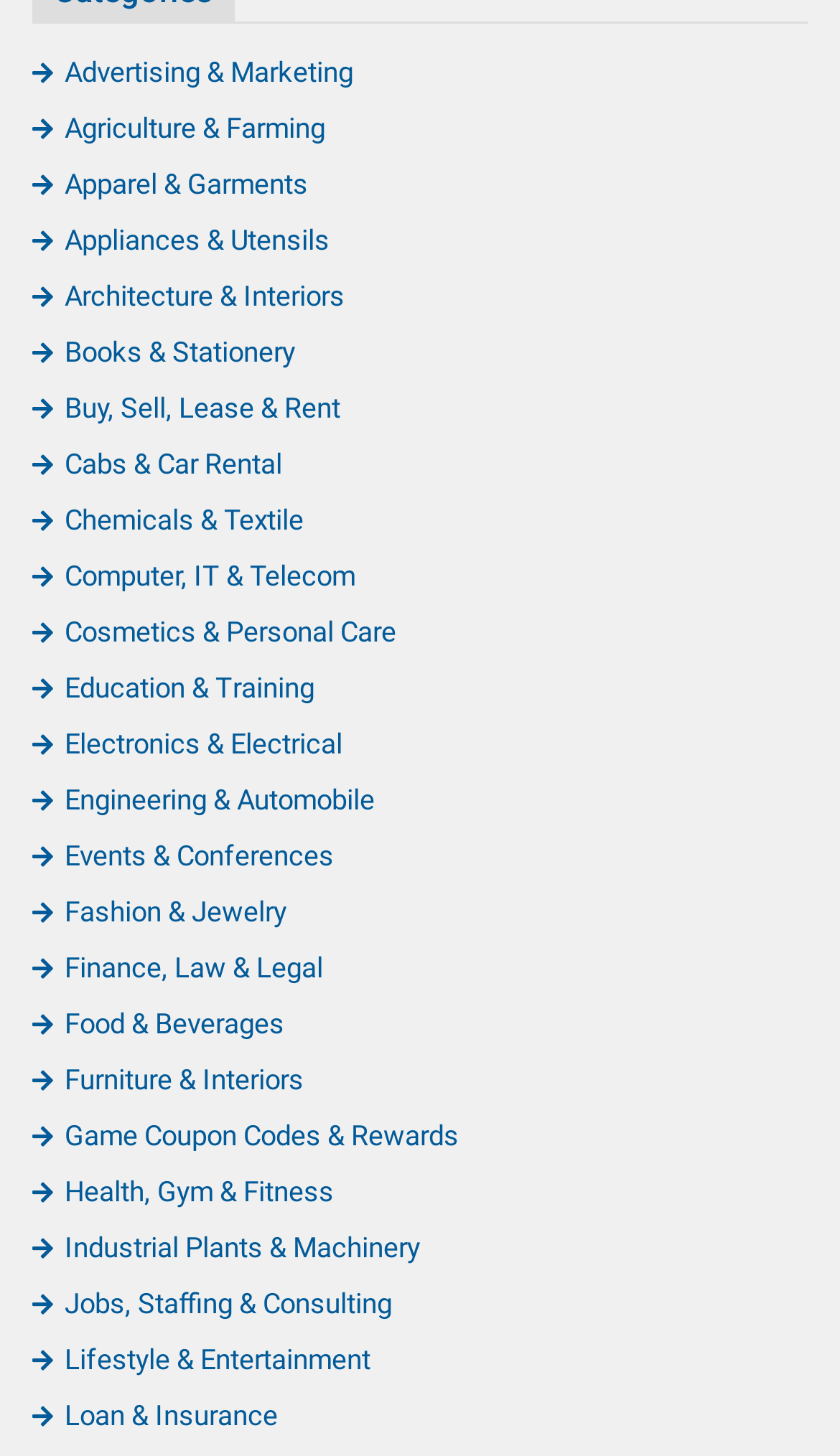Identify the bounding box for the UI element described as: "Chemicals & Textile". The coordinates should be four float numbers between 0 and 1, i.e., [left, top, right, bottom].

[0.038, 0.346, 0.362, 0.369]